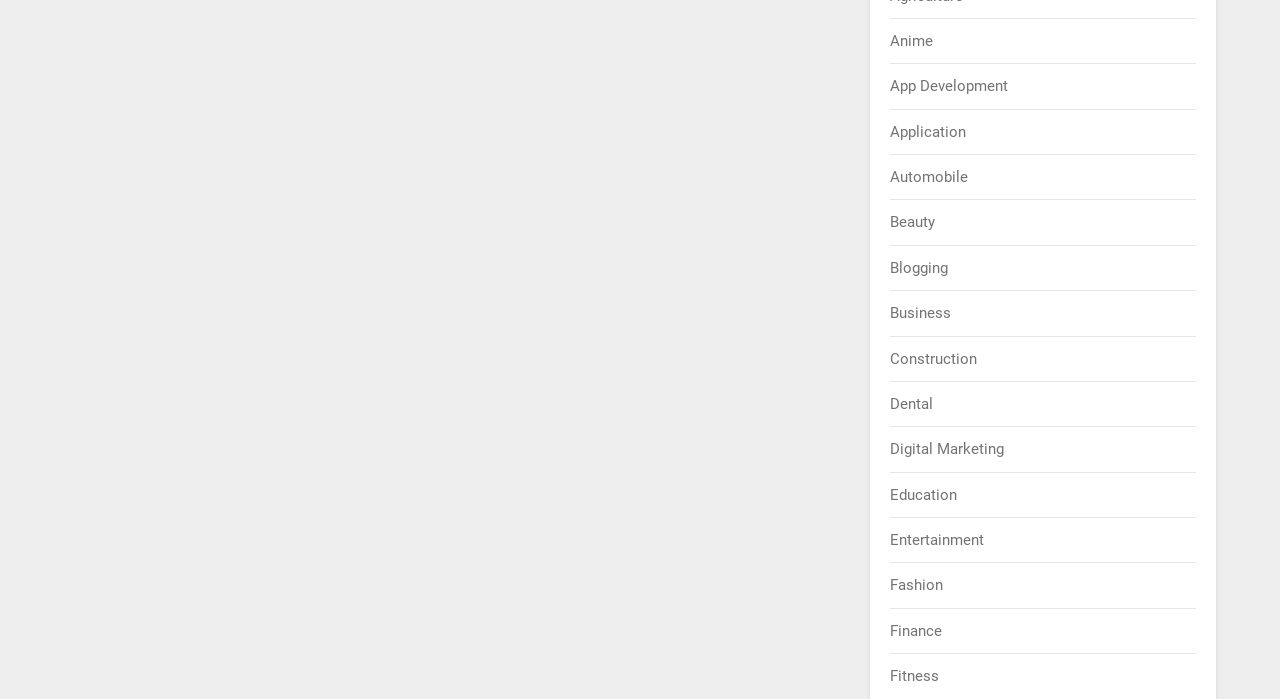Indicate the bounding box coordinates of the clickable region to achieve the following instruction: "Learn about Fitness."

[0.696, 0.955, 0.734, 0.98]